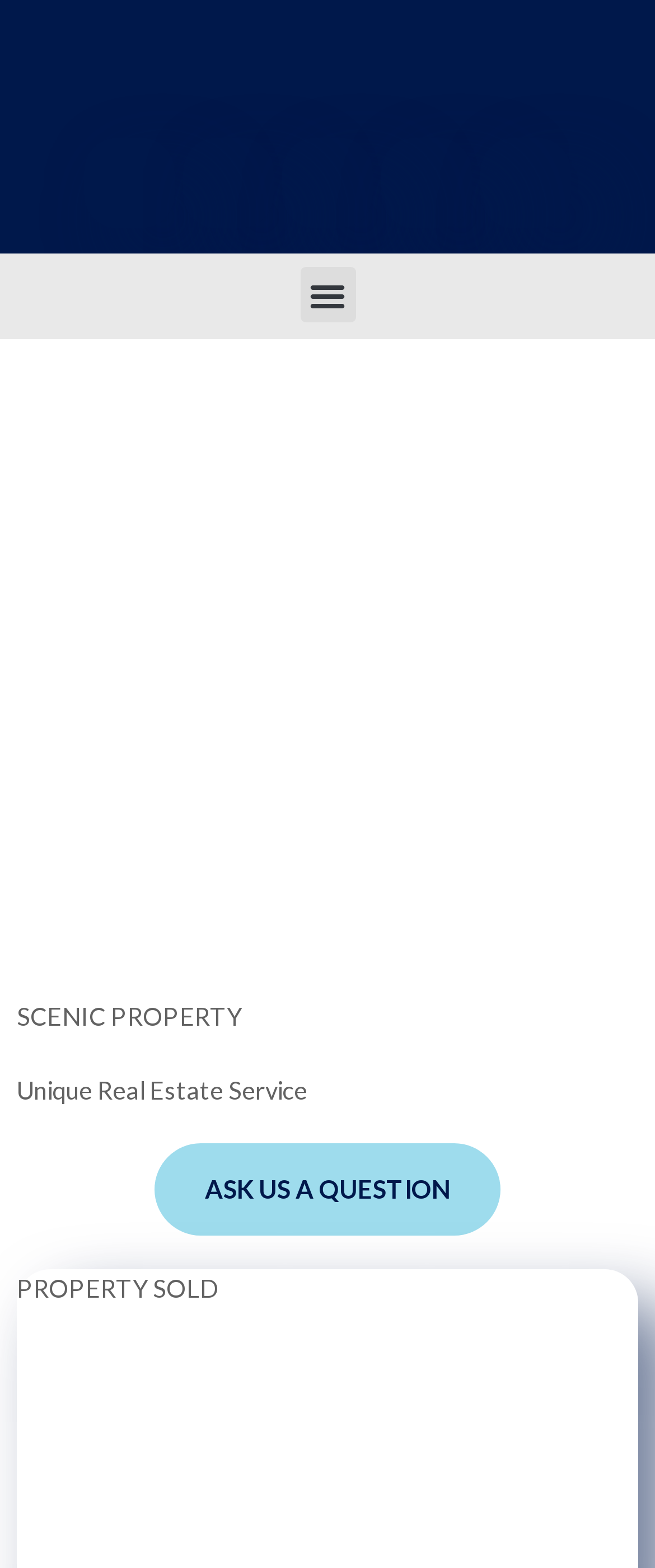What can you do on this webpage?
Refer to the screenshot and respond with a concise word or phrase.

Ask a question